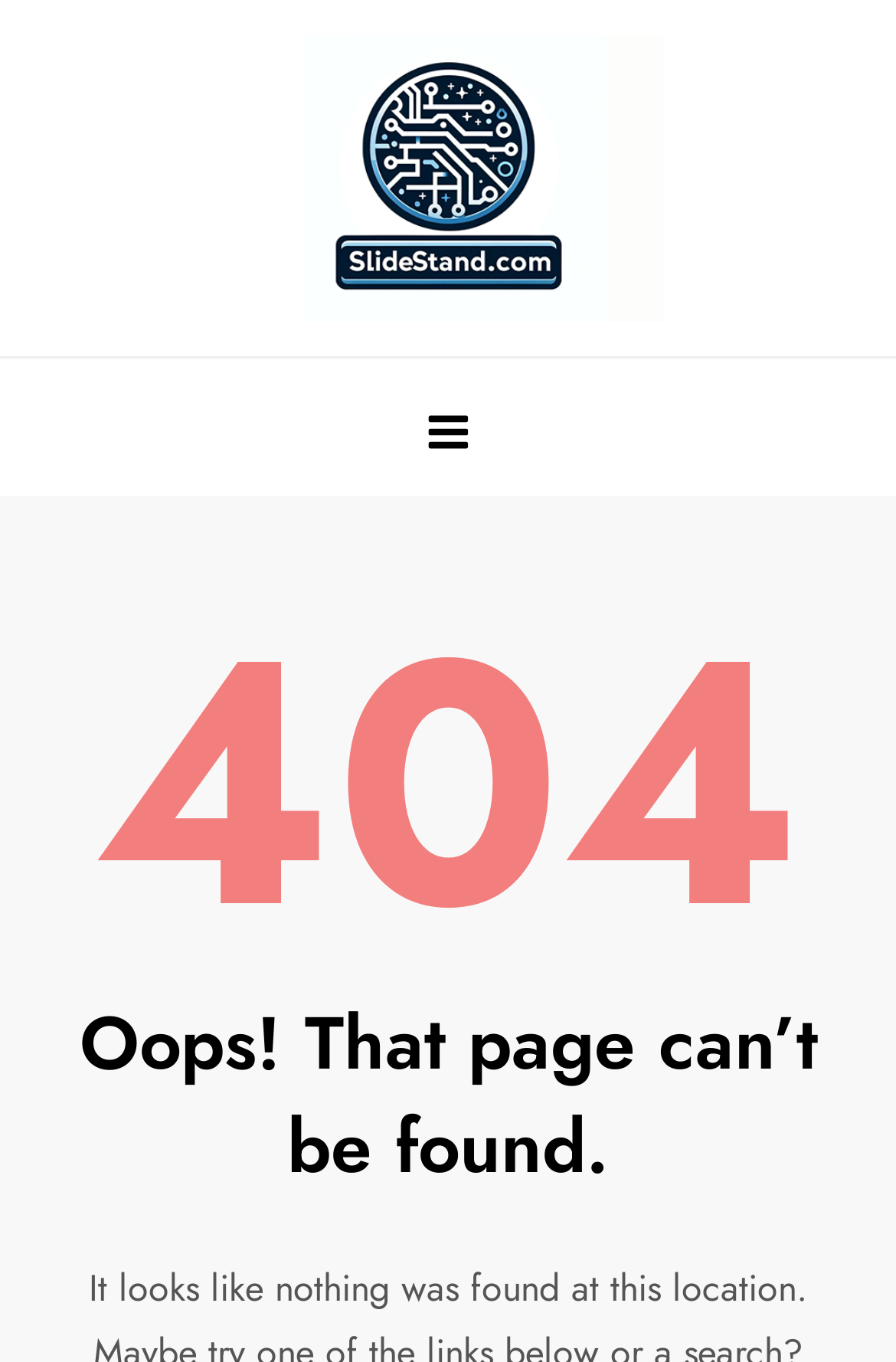Determine the bounding box for the UI element as described: "Menu". The coordinates should be represented as four float numbers between 0 and 1, formatted as [left, top, right, bottom].

None